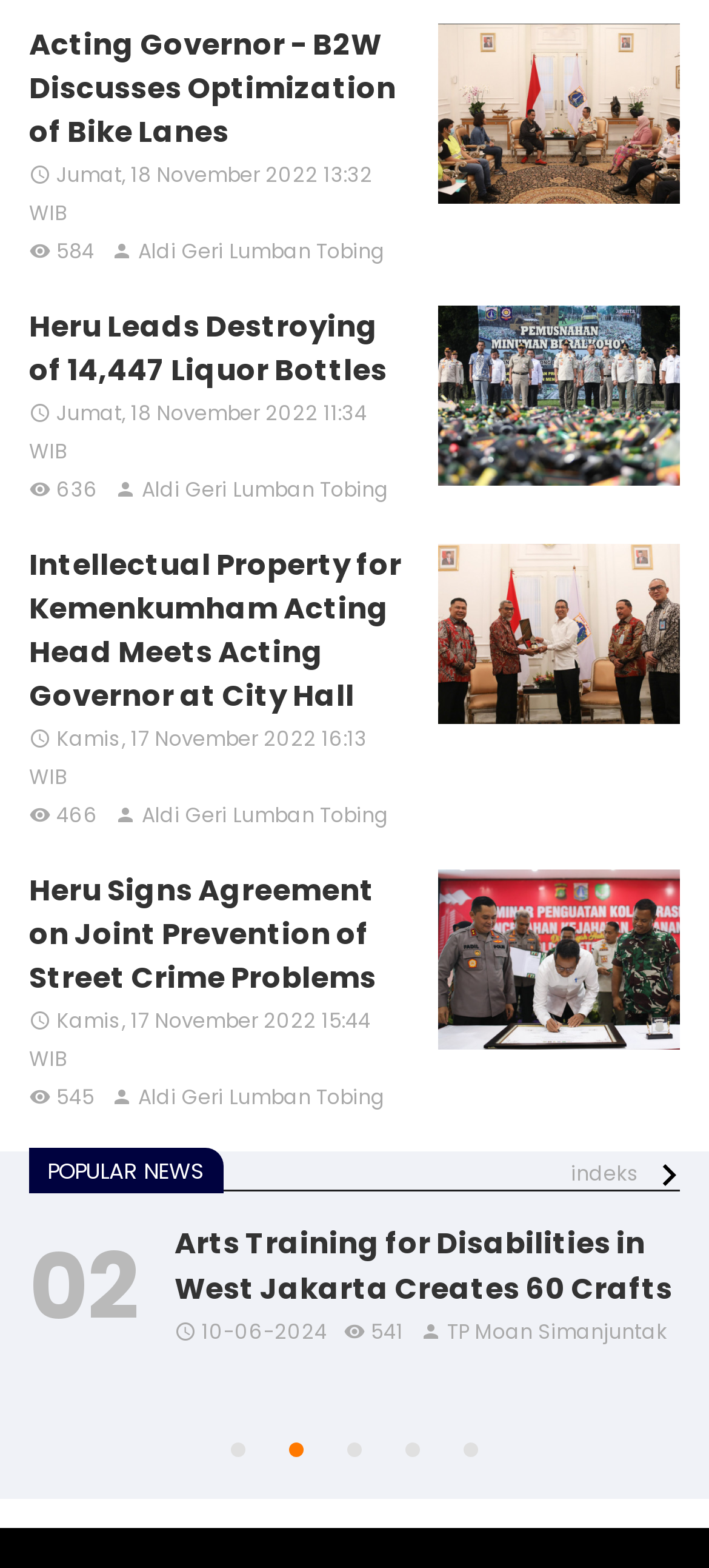Using the element description provided, determine the bounding box coordinates in the format (top-left x, top-left y, bottom-right x, bottom-right y). Ensure that all values are floating point numbers between 0 and 1. Element description: indeks

[0.805, 0.728, 0.974, 0.77]